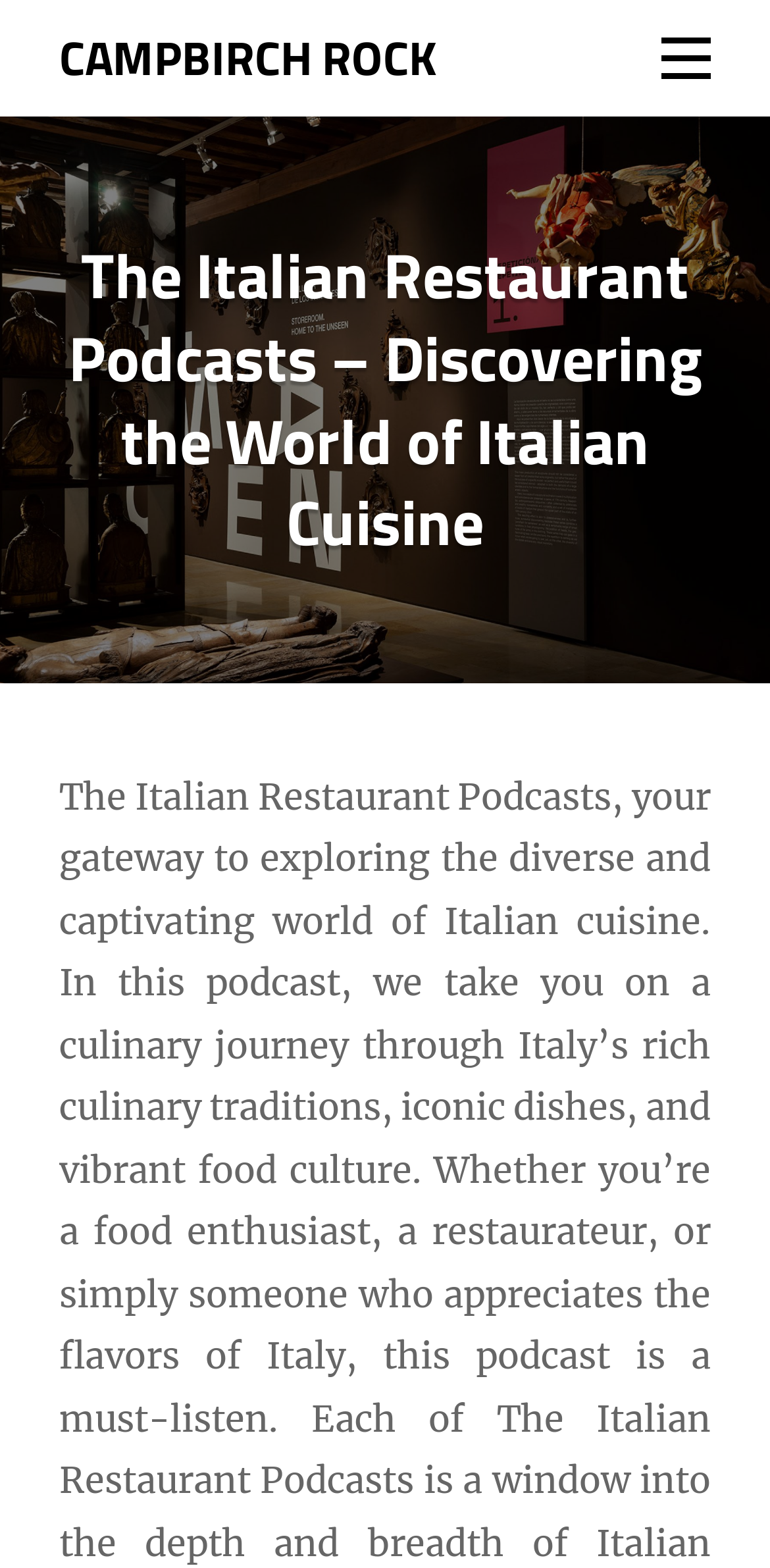Identify the main heading of the webpage and provide its text content.

The Italian Restaurant Podcasts – Discovering the World of Italian Cuisine